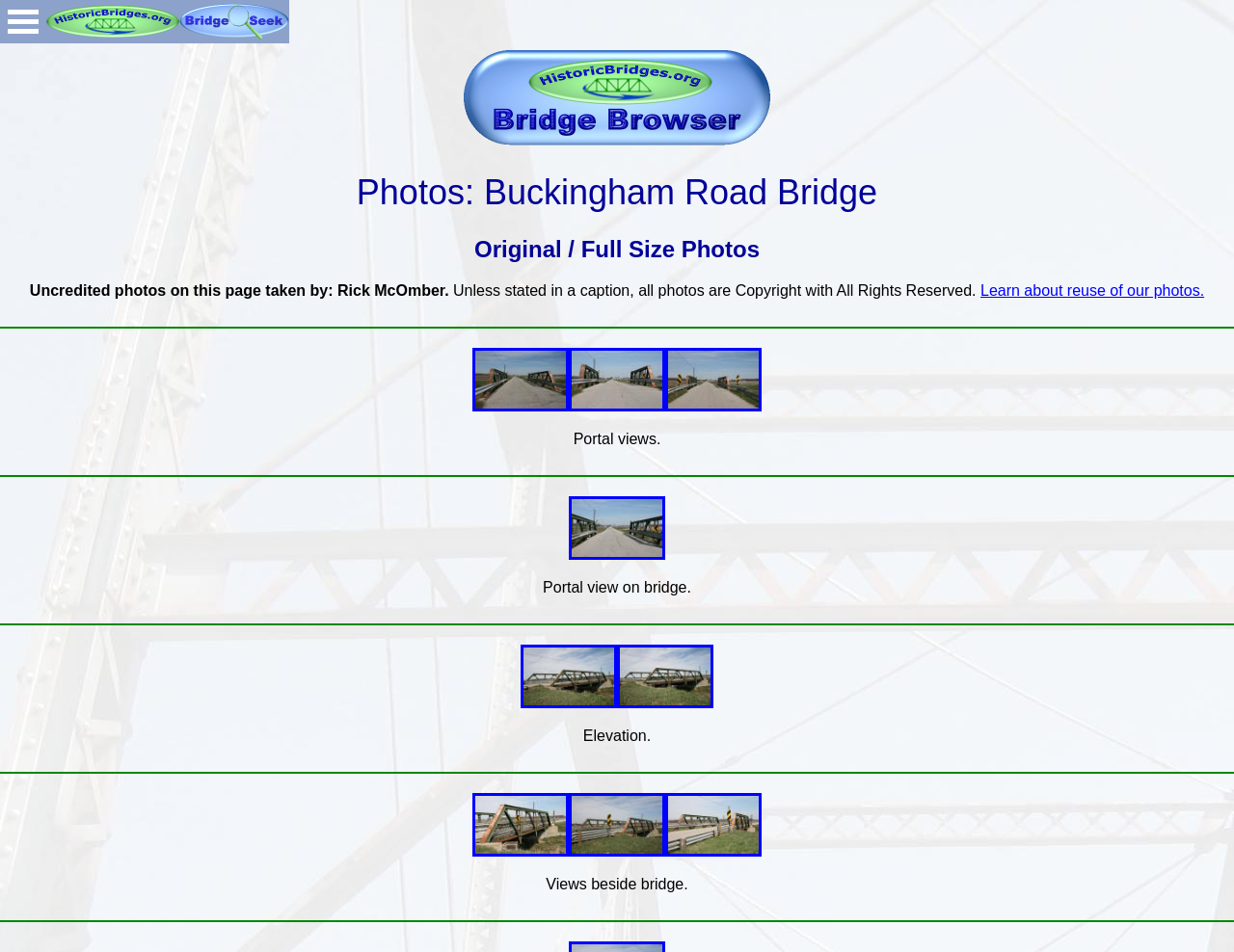Respond concisely with one word or phrase to the following query:
What is the subject of the photo in the 'Elevation' section?

Elevation